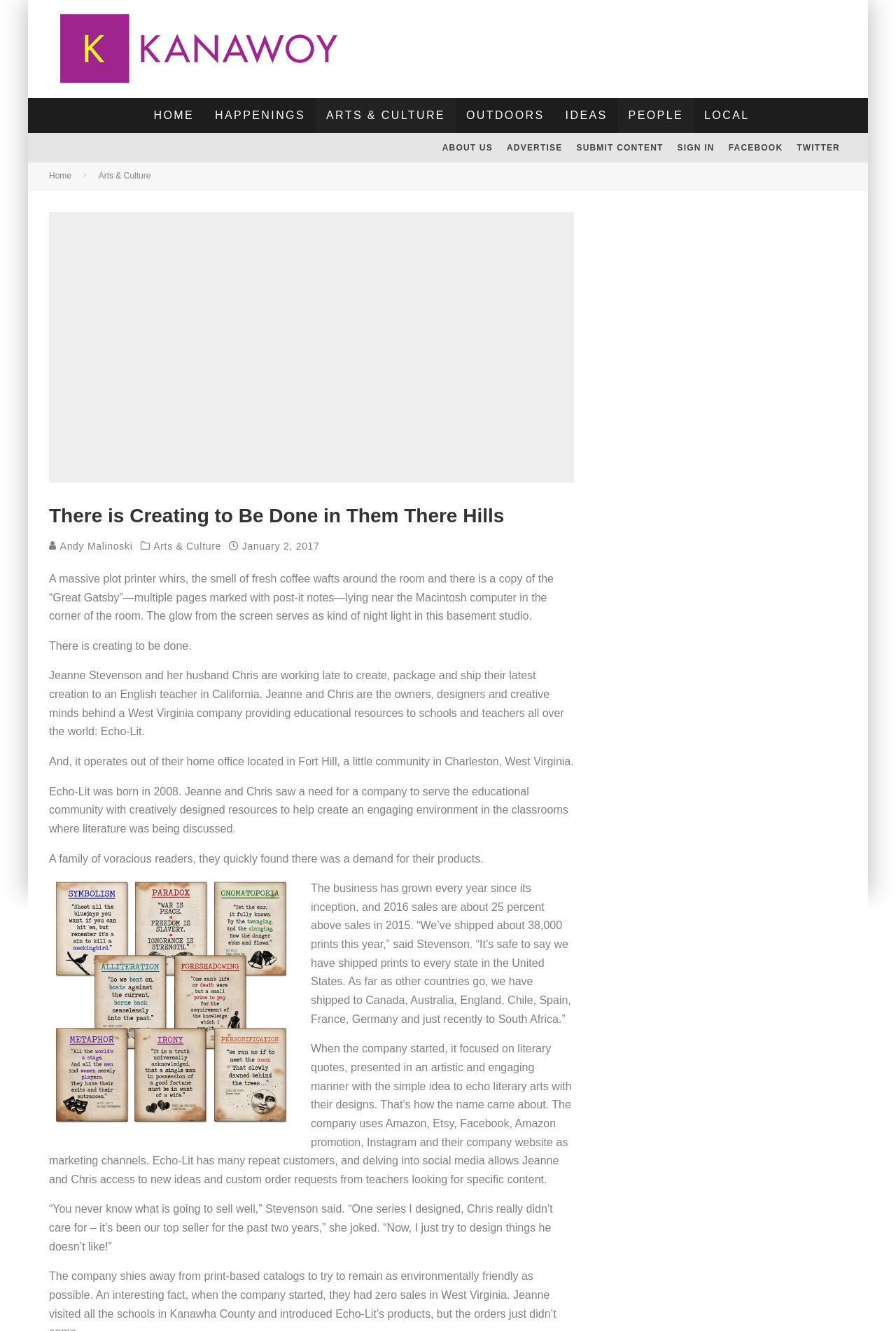Using the information shown in the image, answer the question with as much detail as possible: What is the name of the owners of Echo-Lit?

The article mentions that Jeanne and Chris Stevenson are the owners, designers, and creative minds behind Echo-Lit.